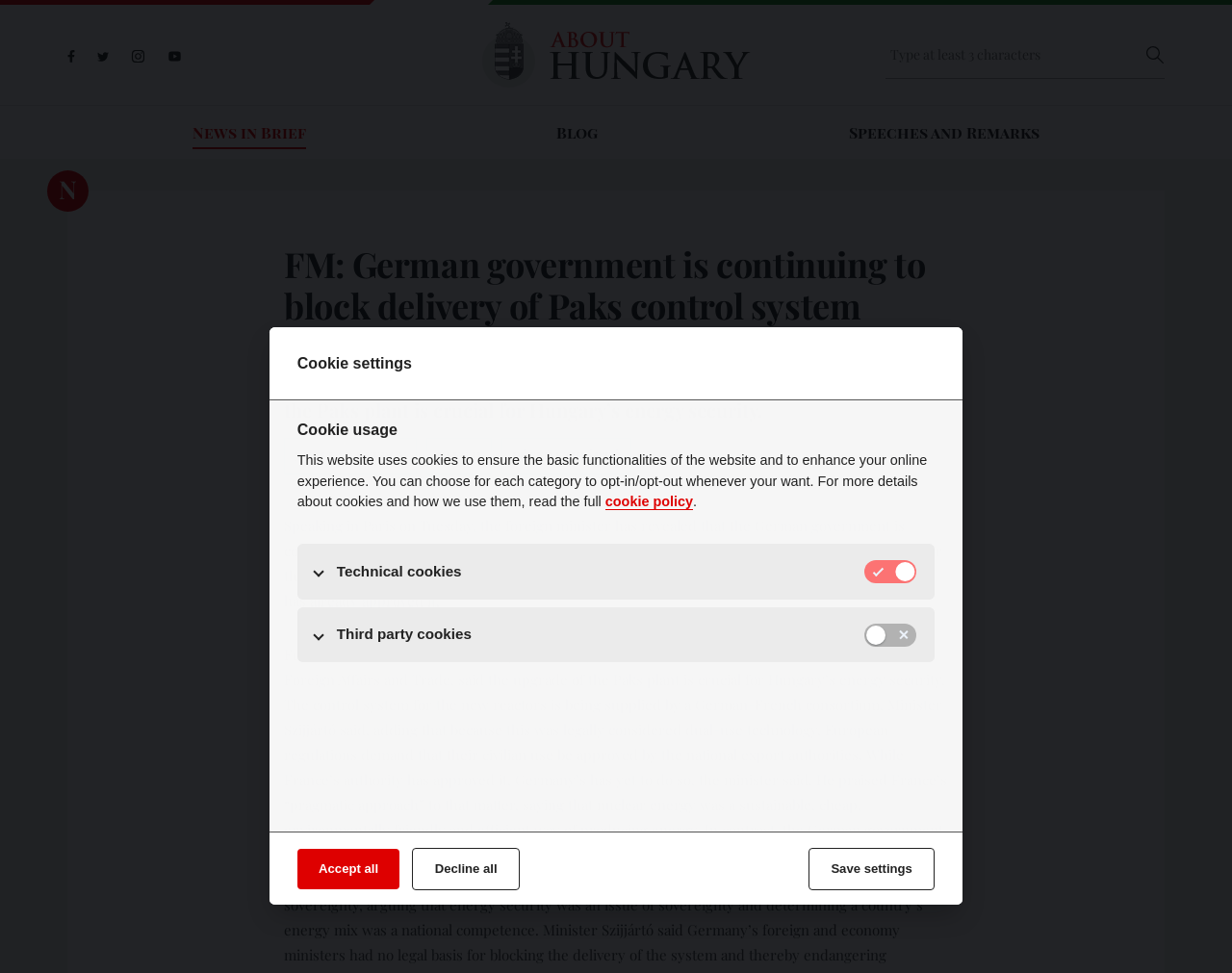What is the topic of the news article?
Utilize the image to construct a detailed and well-explained answer.

I inferred this answer by reading the static text 'Péter Szijjártó, Minister of Foreign Affairs and Trade, said the upgrade of the Paks plant is crucial for Hungary’s energy security.' and the surrounding links 'NUCLEAR ENERGY', 'PAKS II', and 'PÉTER SZIJJÁRTÓ', which suggest that the news article is about the Paks nuclear plant.